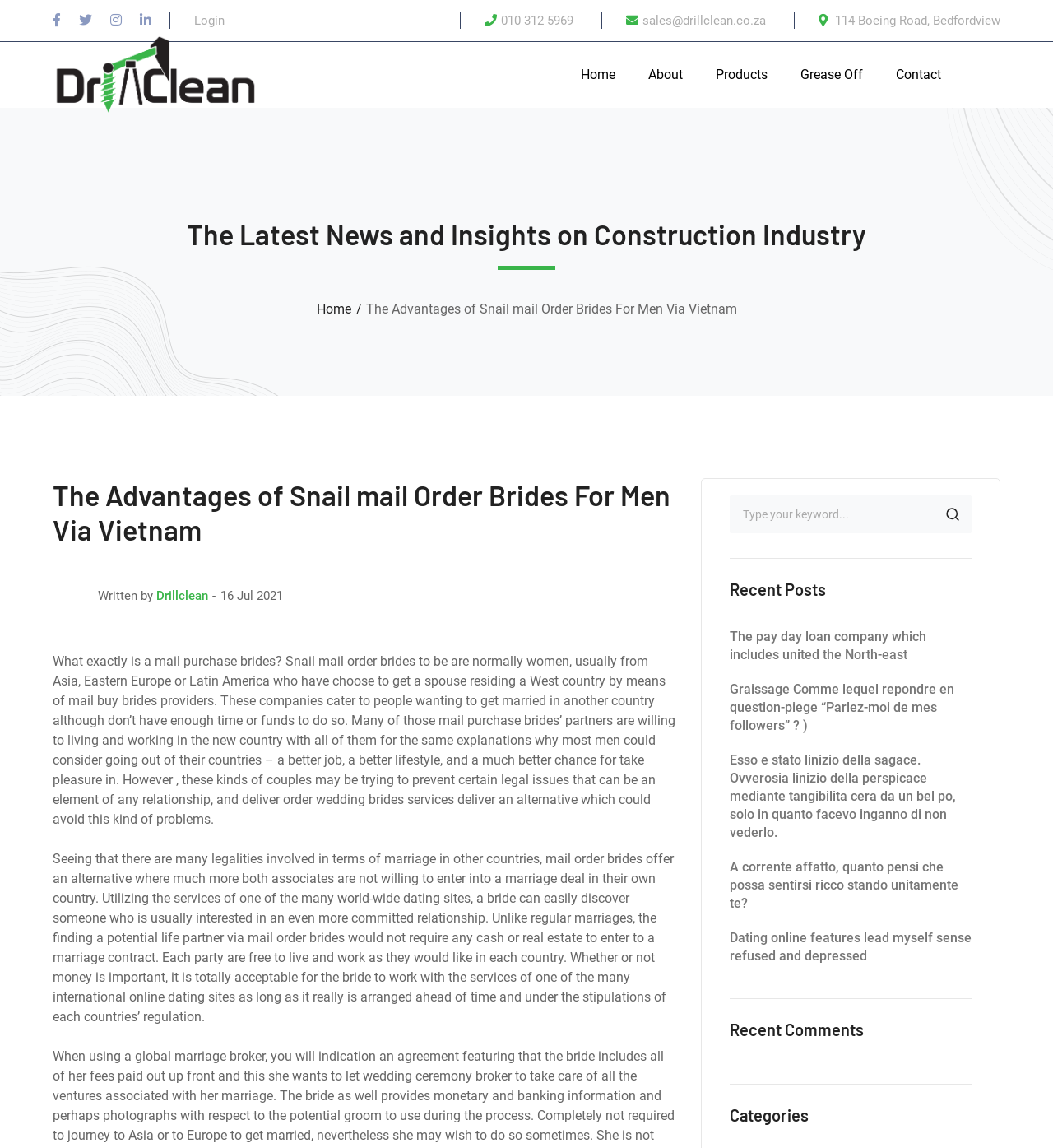Determine the bounding box coordinates of the clickable region to carry out the instruction: "Login to the website".

[0.184, 0.011, 0.213, 0.024]